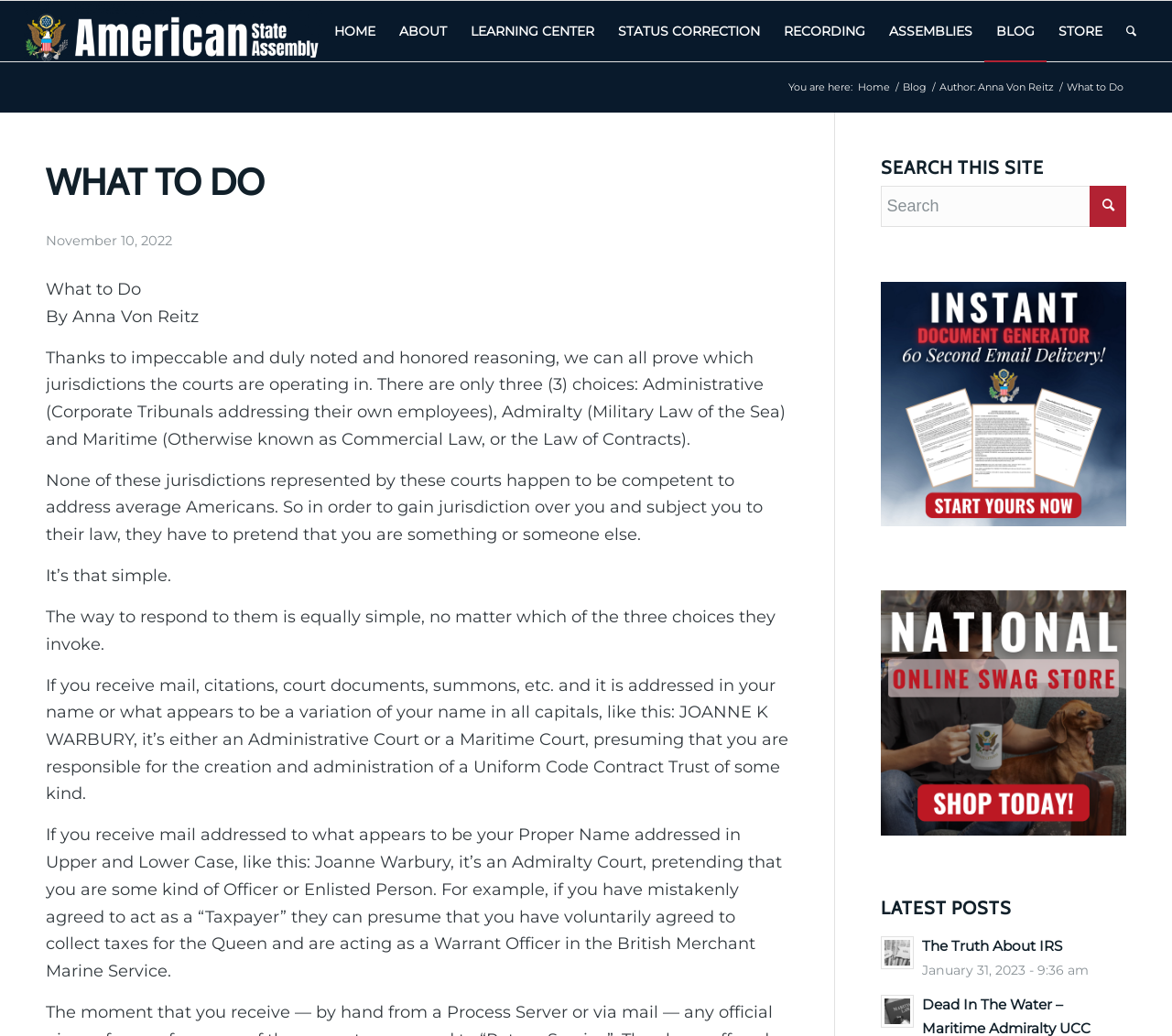Examine the image carefully and respond to the question with a detailed answer: 
What is the date of the blog post?

The date of the blog post is mentioned at the top of the post as 'November 10, 2022'.